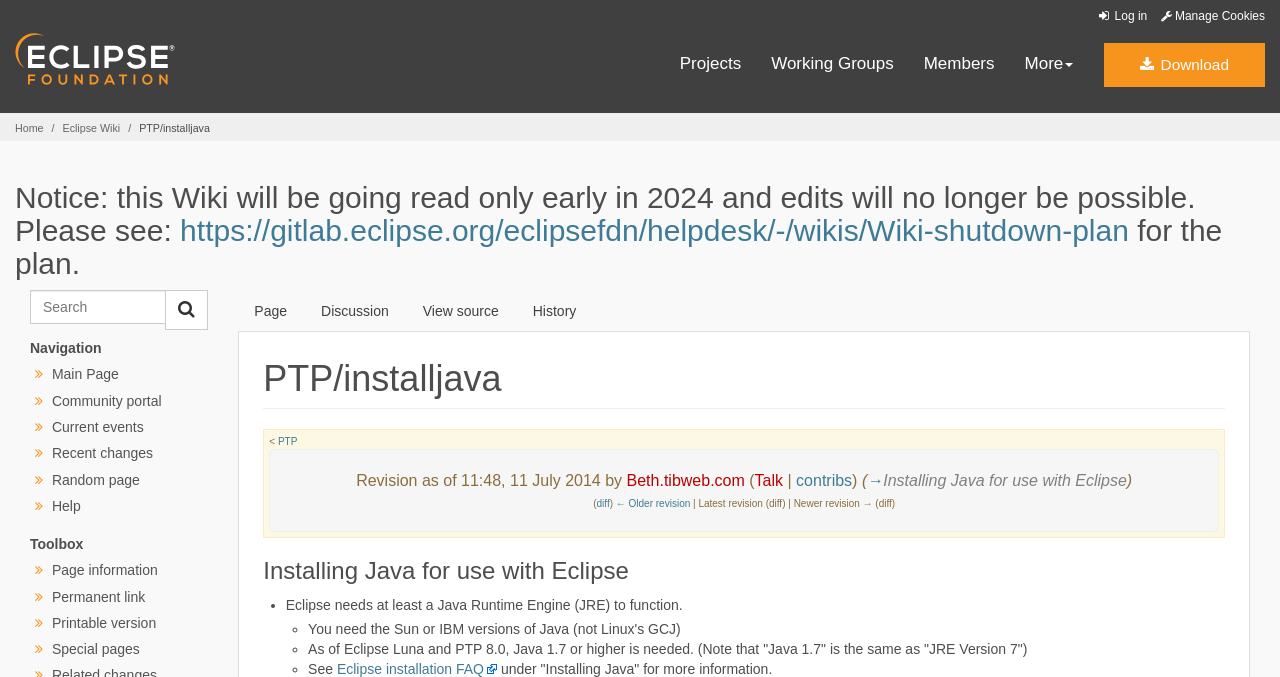Identify the bounding box coordinates for the UI element mentioned here: "# cloud security". Provide the coordinates as four float values between 0 and 1, i.e., [left, top, right, bottom].

None